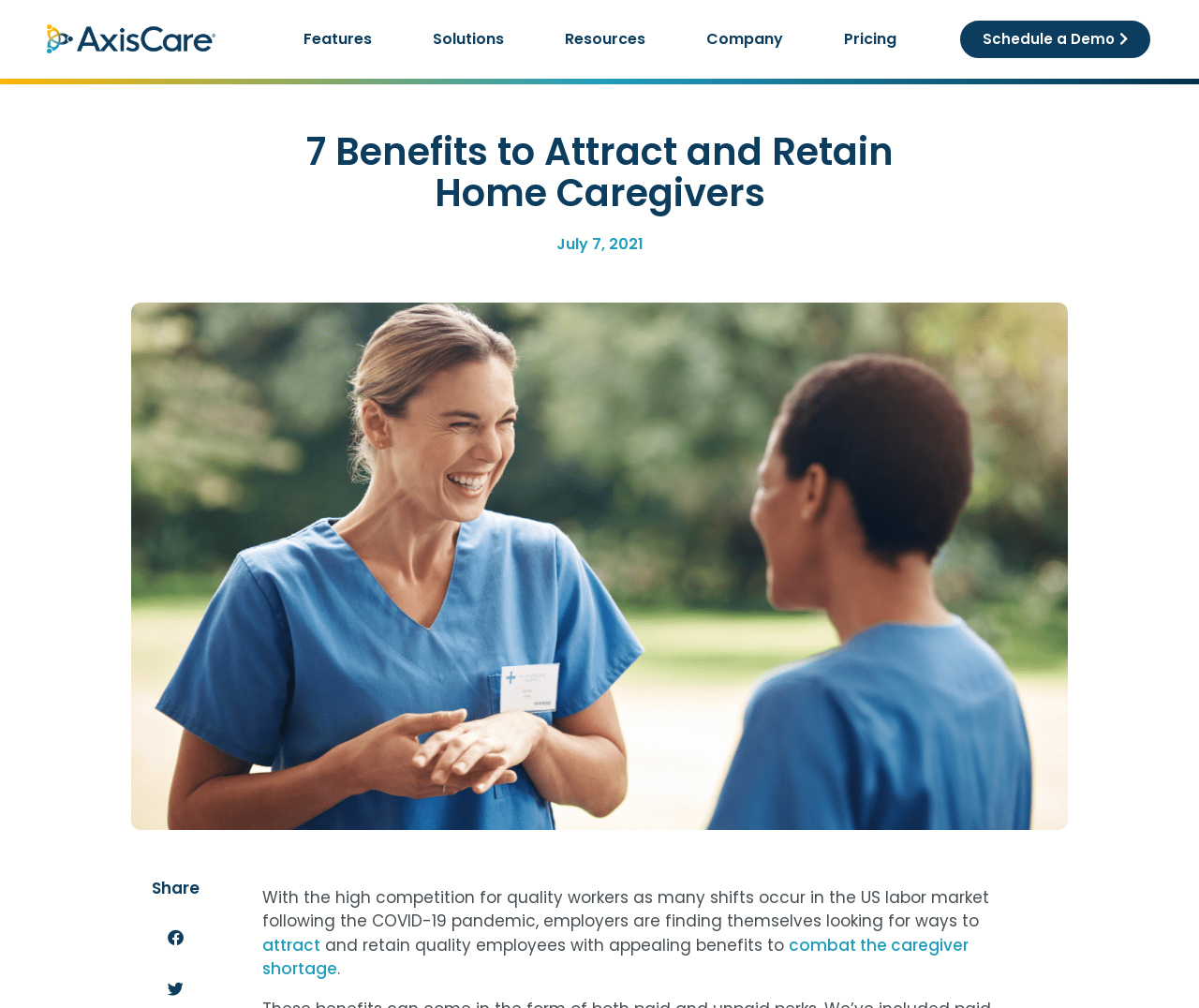Please determine the bounding box coordinates of the clickable area required to carry out the following instruction: "Share on Facebook". The coordinates must be four float numbers between 0 and 1, represented as [left, top, right, bottom].

[0.117, 0.909, 0.176, 0.951]